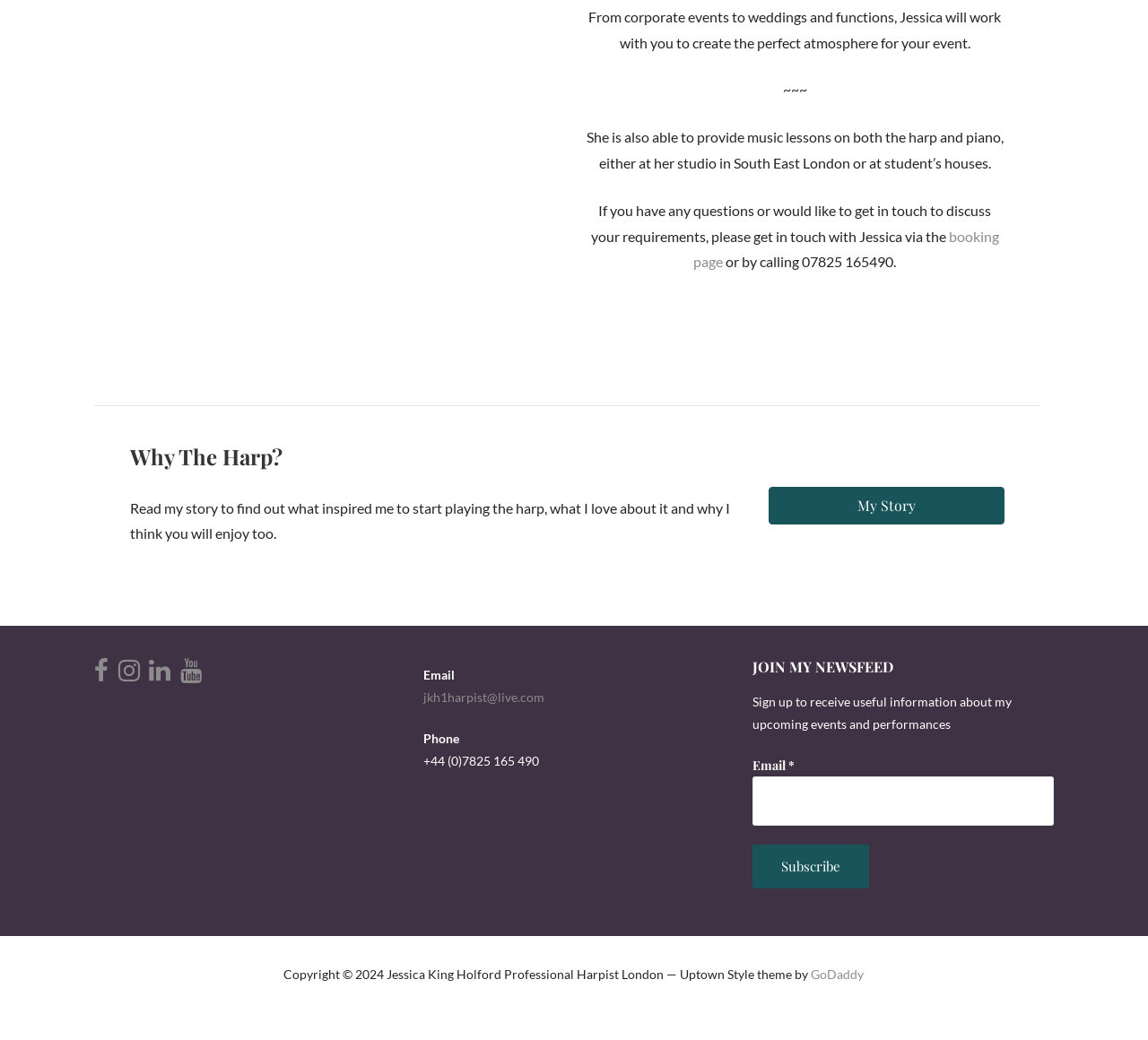What instruments does Jessica provide lessons for?
From the screenshot, supply a one-word or short-phrase answer.

Harp, piano